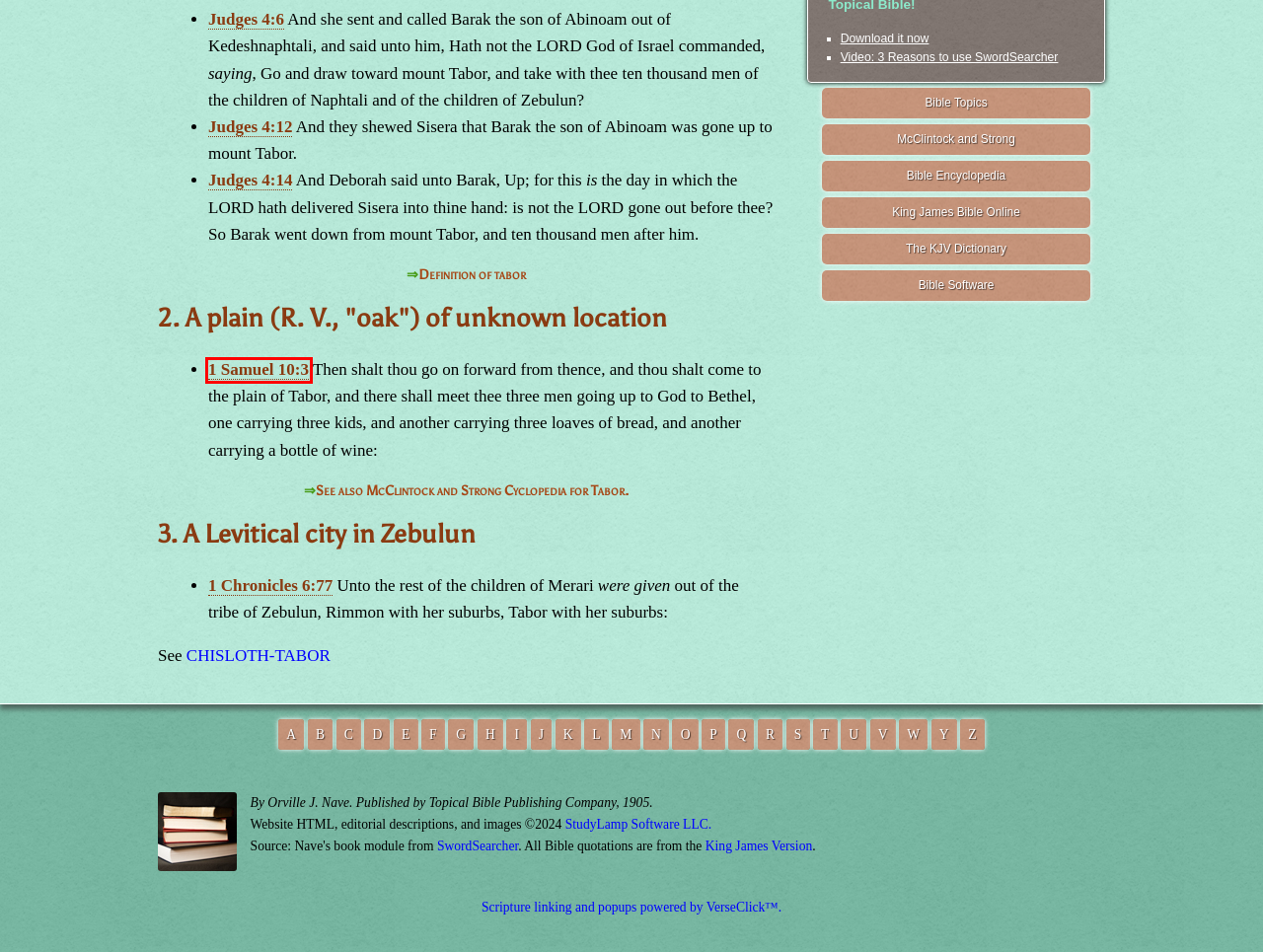Review the screenshot of a webpage that includes a red bounding box. Choose the webpage description that best matches the new webpage displayed after clicking the element within the bounding box. Here are the candidates:
A. International Standard Bible Encyclopedia (ISBE) Online
B. Bible Topics: Verses by subject from Torrey's Topical Textbook.
C. Judges chapter 4, KJV Online Bible
D. Software for Bible study based on the King James Version (KJV). Free downloads.
E. VerseClick: a free automatic Bible reference tagger for your web pages
F. 1 Samuel chapter 10, KJV Online Bible
G. Tabor - Biblical Cyclopedia
H. KJV Dictionary - Definitions of words from the King James Bible

F